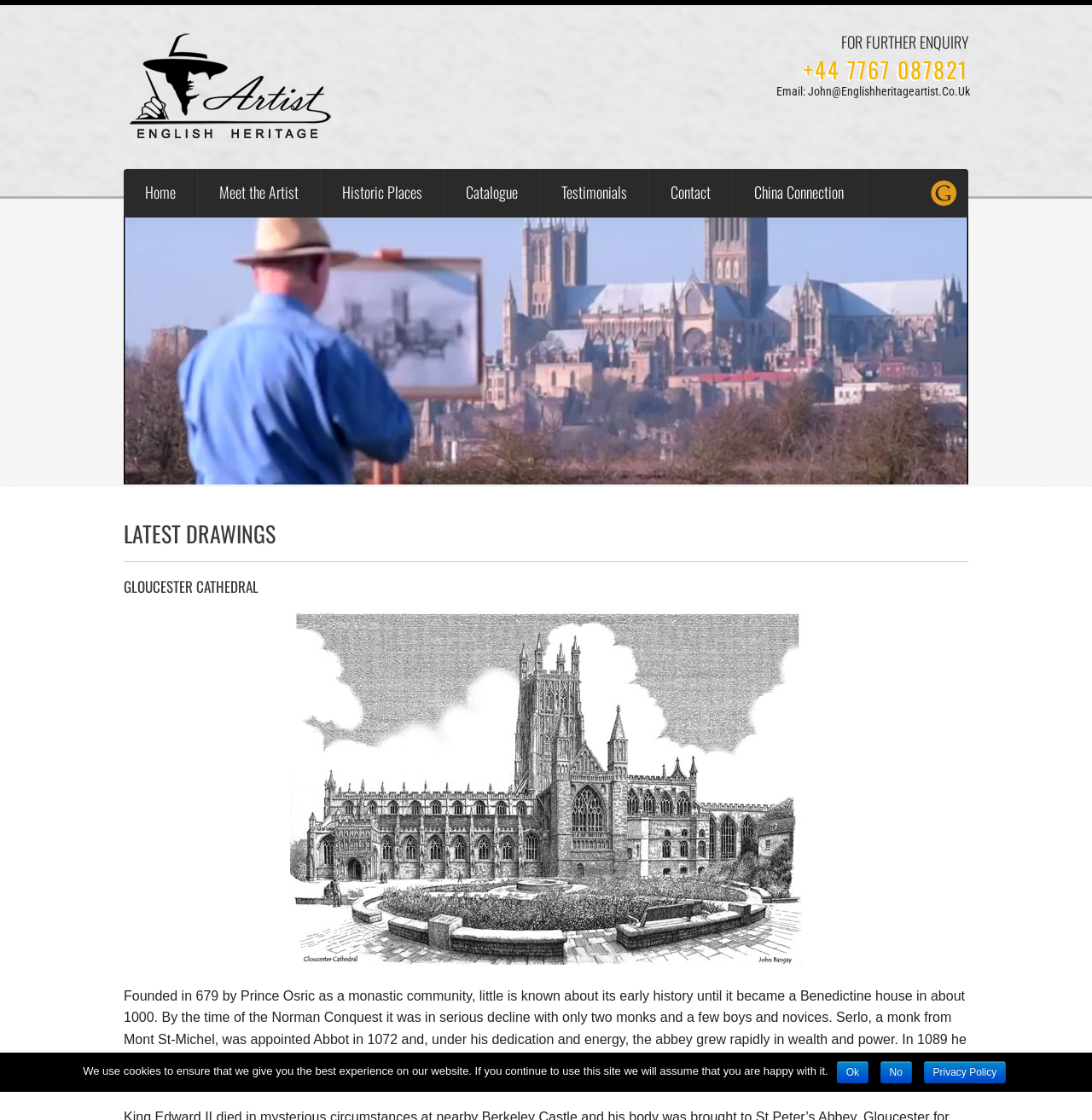What is the purpose of the website?
Please answer using one word or phrase, based on the screenshot.

Showcasing drawings